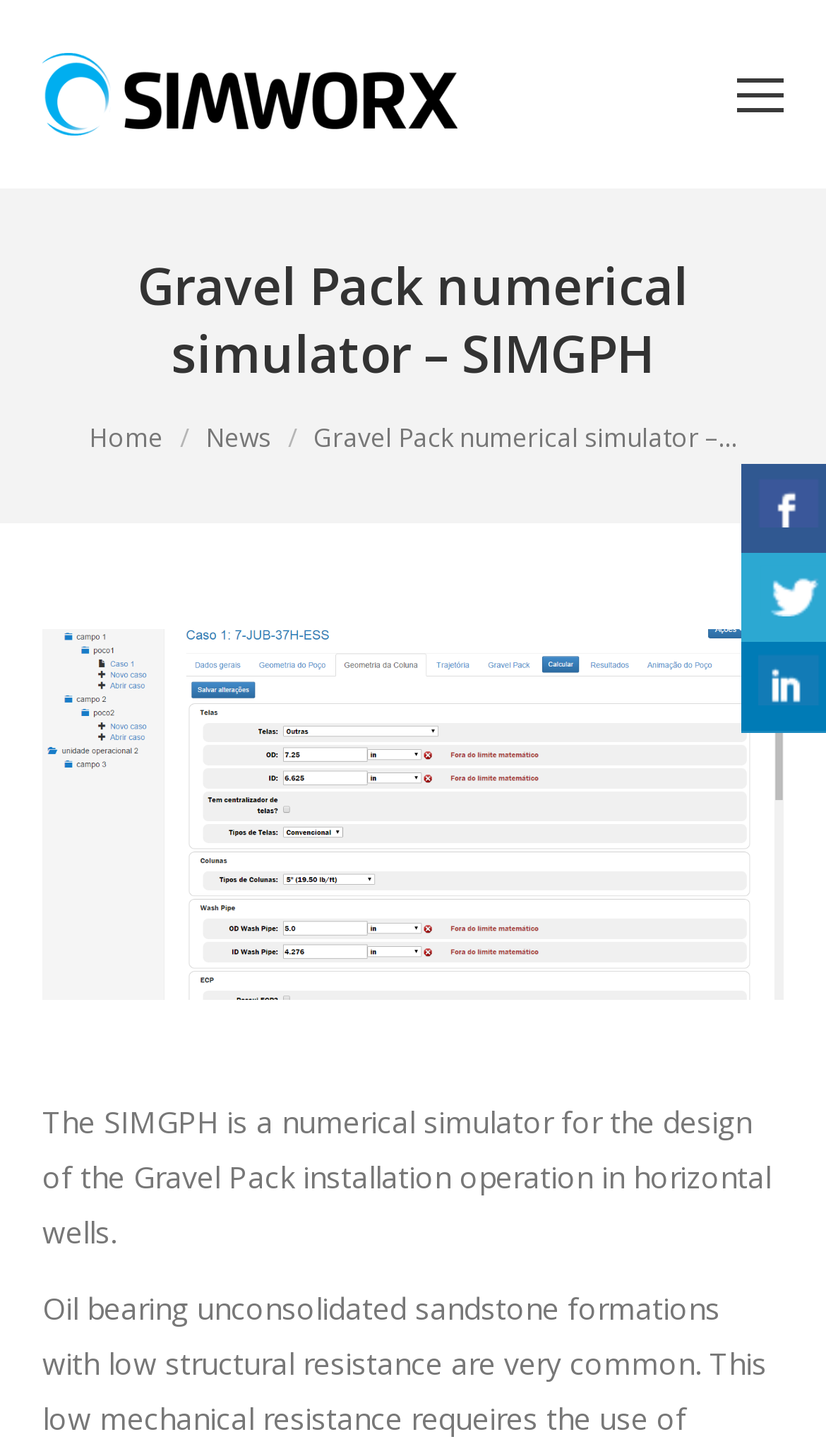Provide the bounding box coordinates of the HTML element this sentence describes: "parent_node: Skip to content". The bounding box coordinates consist of four float numbers between 0 and 1, i.e., [left, top, right, bottom].

[0.862, 0.887, 0.974, 0.952]